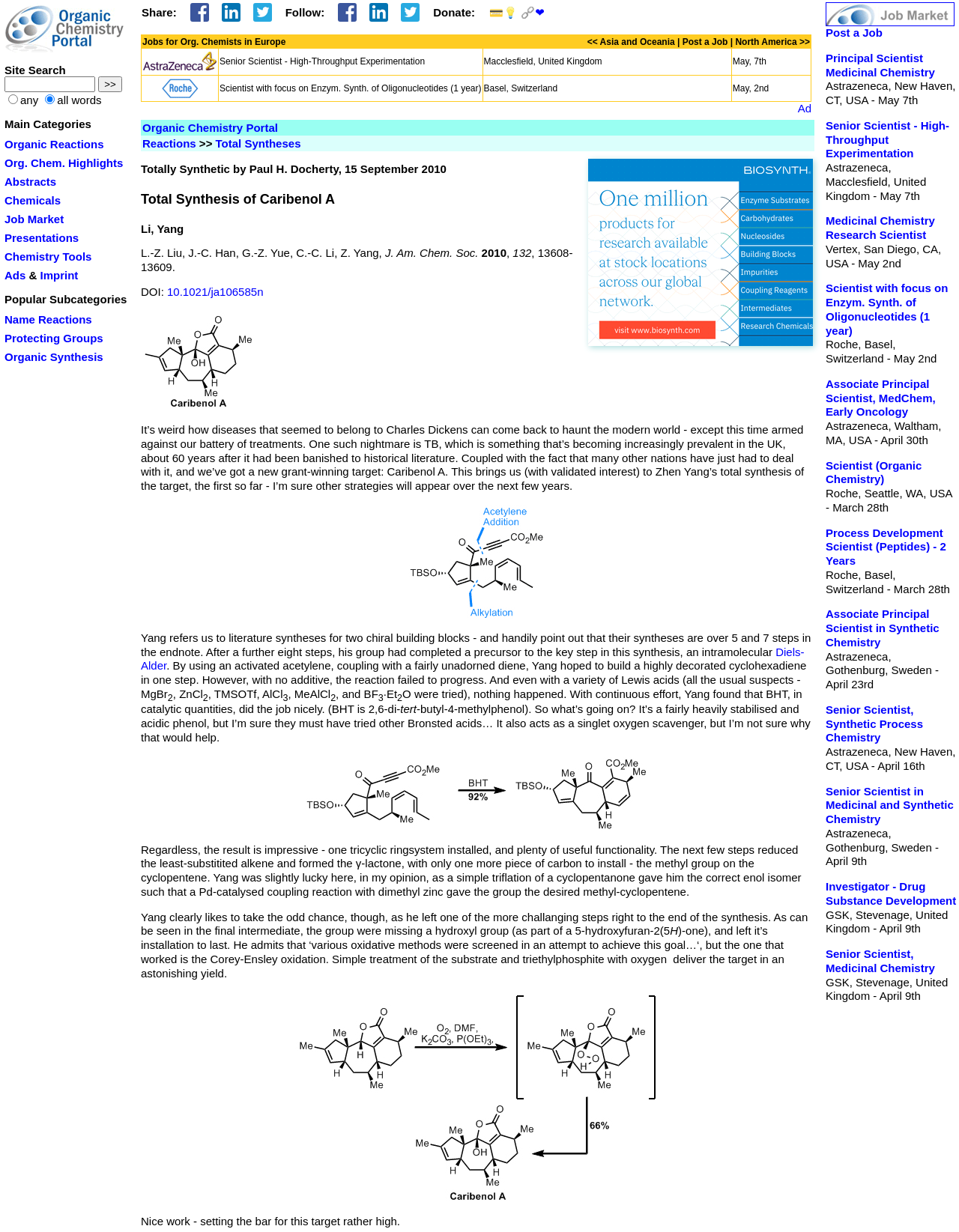Generate a comprehensive caption for the webpage you are viewing.

This webpage is about the total synthesis of Caribenol A by Li, Yang. At the top, there are several links to related categories, including "Organic Chemistry Portal", "Reactions", and "Total Syntheses". Below these links, there is a heading that reads "Total Synthesis of Caribenol A" followed by the authors' names, Li, Yang. 

The main content of the webpage is divided into several sections. The first section discusses the background of Caribenol A and its significance, mentioning that it is a target for treating tuberculosis. The text is accompanied by two images, one of which appears to be a molecular structure.

The next section describes the synthesis process, which involves several steps and reactions. The text is interspersed with images, including molecular structures and reaction schemes. The author discusses the challenges faced during the synthesis and the strategies employed to overcome them.

The webpage also features a sidebar with links to various categories, including "Organic Reactions", "Org. Chem. Highlights", and "Abstracts". There is also a search box and a button to navigate to the next page. At the bottom of the webpage, there are links to "Donate" and "Follow" the website, as well as a table with social media links.

Throughout the webpage, there are a total of five images, which appear to be molecular structures or reaction schemes related to the synthesis of Caribenol A. There are also several links to external sources, including a DOI link to a scientific article.